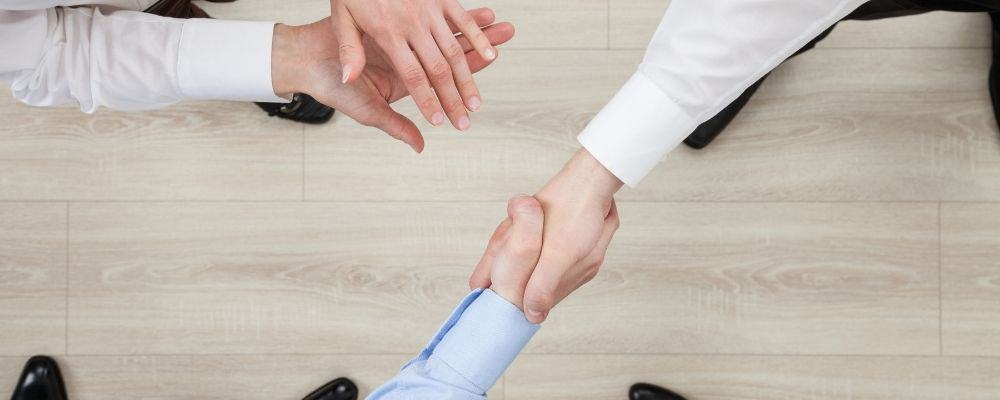Offer a detailed narrative of the scene depicted in the image.

The image depicts two individuals engaged in a handshake, symbolizing agreement and mediation. The scene captures hands from above, showing the moment of connection between the individuals, suggesting collaboration and resolution. The person on the left wears a white shirt, while the person on the right has a blue cuff visible, indicating formal attire. The background features a light wooden floor, enhancing the professional atmosphere of the interaction. This image represents the theme of expat mediation, emphasizing the importance of dialogue and compromise in resolving disputes, particularly in the context of child custodianship issues faced by expatriate families.